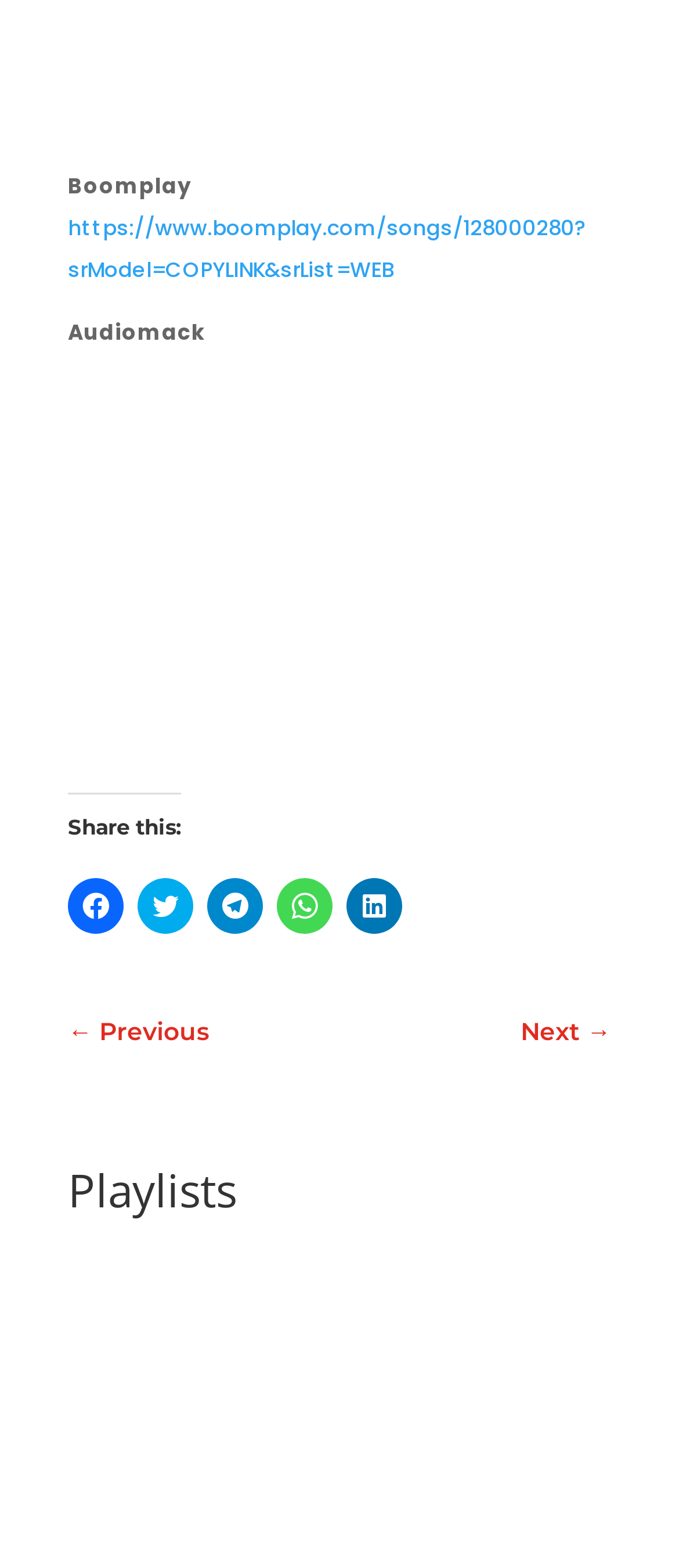What is the purpose of the '← Previous' and 'Next →' links?
Please provide a comprehensive answer based on the visual information in the image.

The purpose of the '← Previous' and 'Next →' links can be inferred by their position and text content. They are likely used for navigating through a list of items, such as songs or playlists.